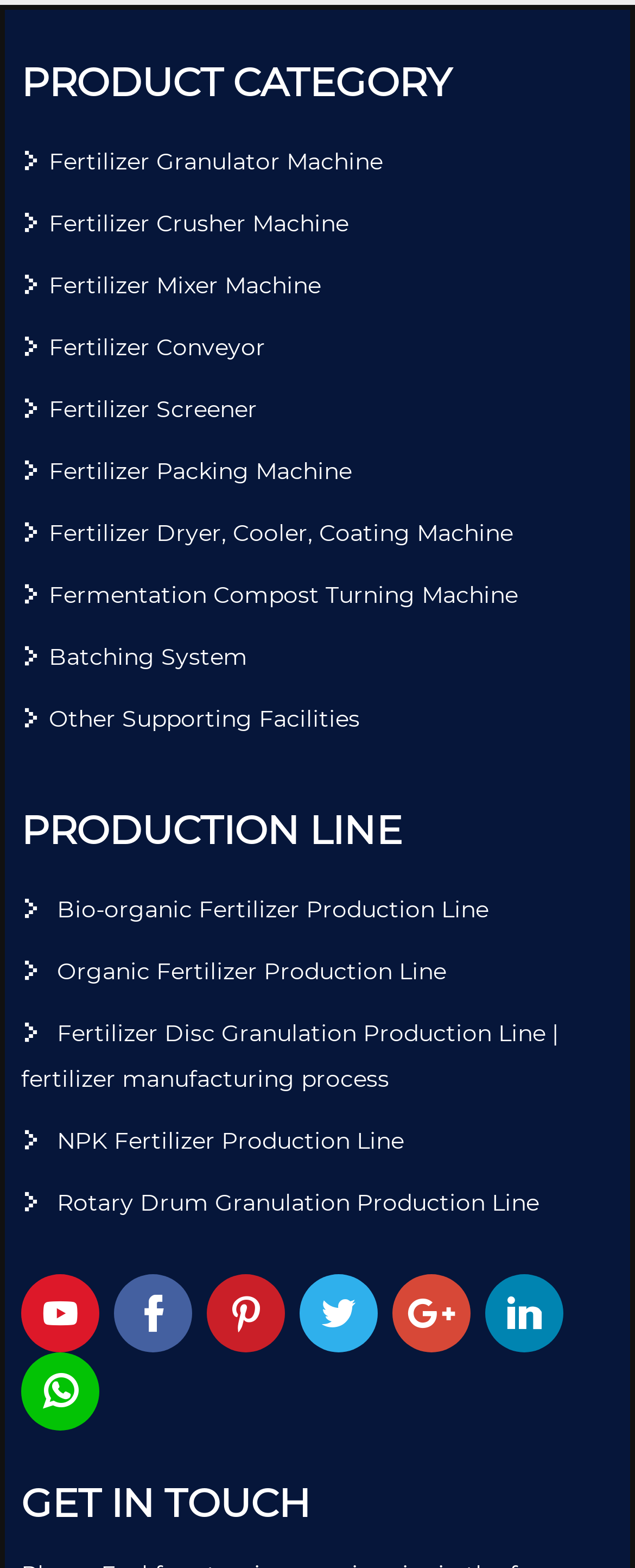What is the last type of fertilizer production line listed?
Using the information from the image, provide a comprehensive answer to the question.

By looking at the links under the 'PRODUCTION LINE' heading, we can see that the last type of fertilizer production line listed is the Rotary Drum Granulation Production Line.